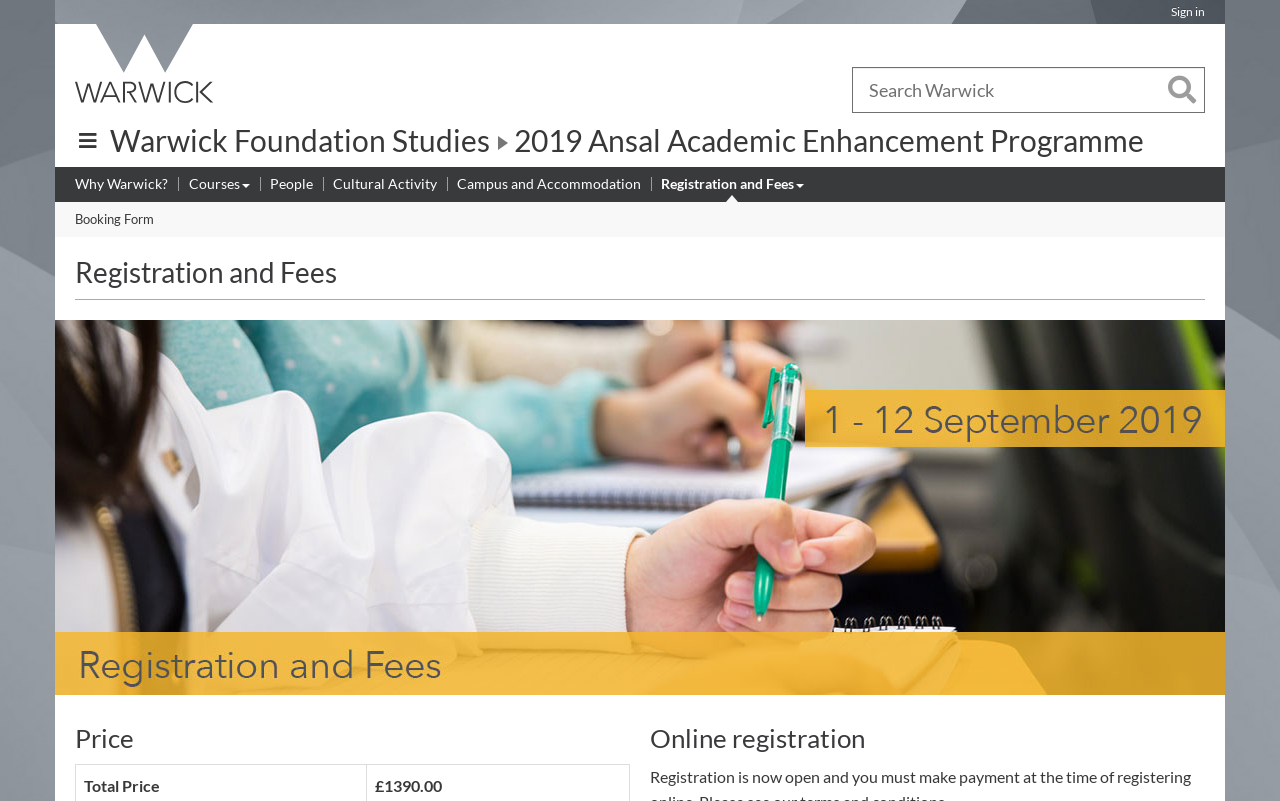Using the format (top-left x, top-left y, bottom-right x, bottom-right y), provide the bounding box coordinates for the described UI element. All values should be floating point numbers between 0 and 1: title="University of Warwick homepage"

[0.051, 0.03, 0.176, 0.13]